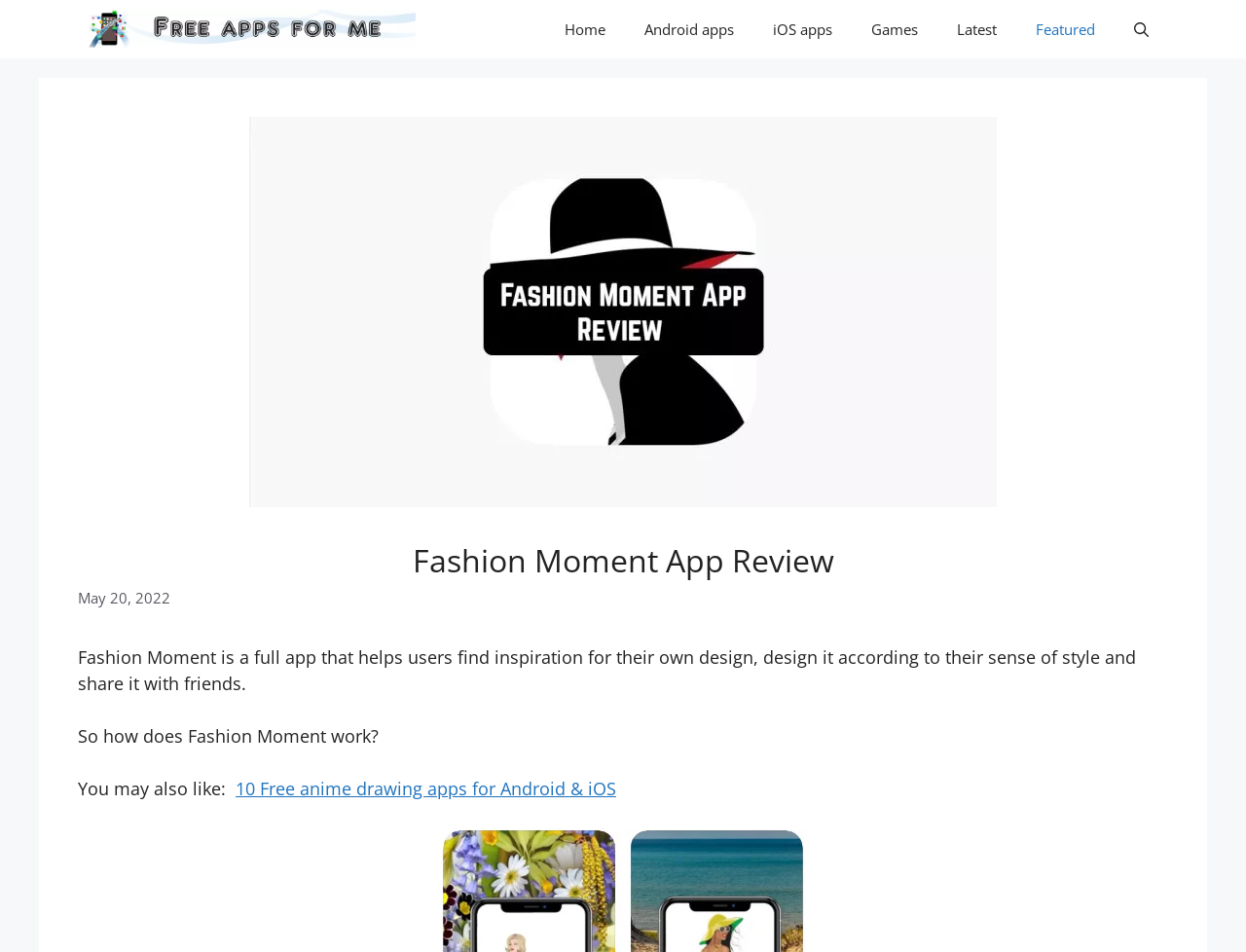Based on the image, please respond to the question with as much detail as possible:
What is suggested to users who like the Fashion Moment app?

The text 'You may also like: 10 Free anime drawing apps for Android & iOS' suggests that users who like the Fashion Moment app may also be interested in other apps, specifically 10 free anime drawing apps for Android and iOS devices.